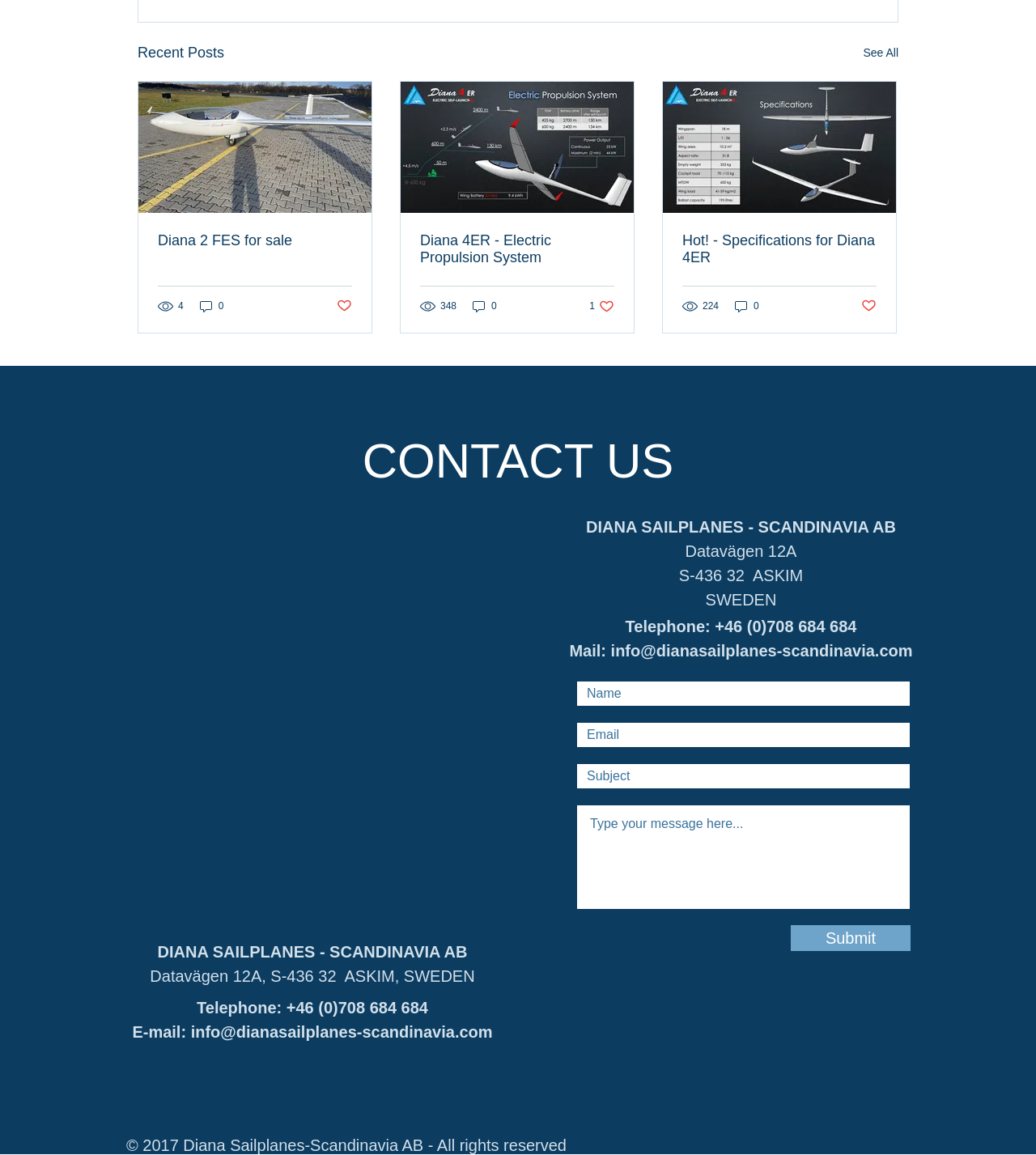Find the bounding box coordinates of the clickable area required to complete the following action: "Check the company's location on Google Maps".

[0.117, 0.446, 0.548, 0.79]